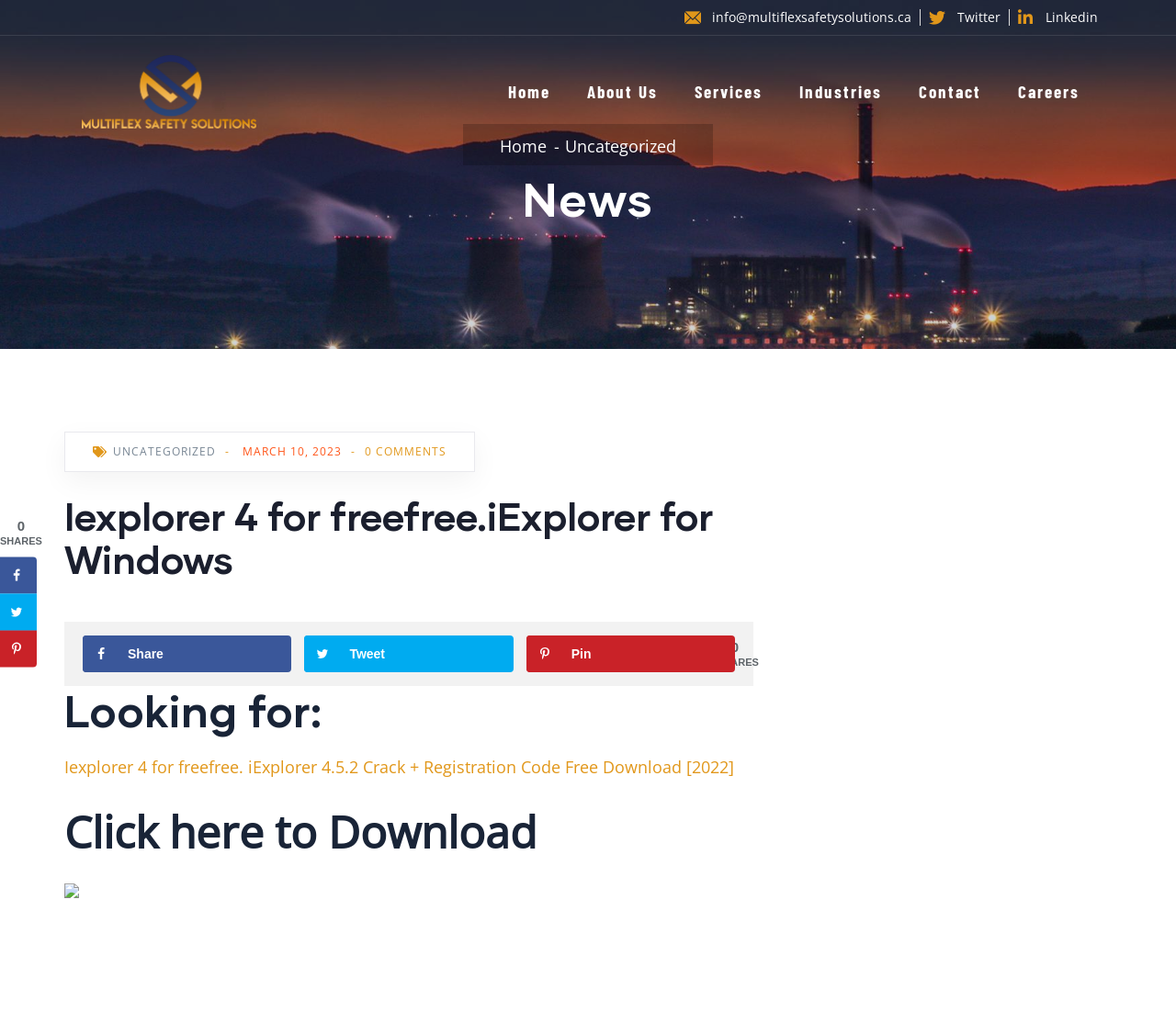Provide the bounding box coordinates, formatted as (top-left x, top-left y, bottom-right x, bottom-right y), with all values being floating point numbers between 0 and 1. Identify the bounding box of the UI element that matches the description: Linkedin

[0.865, 0.009, 0.934, 0.025]